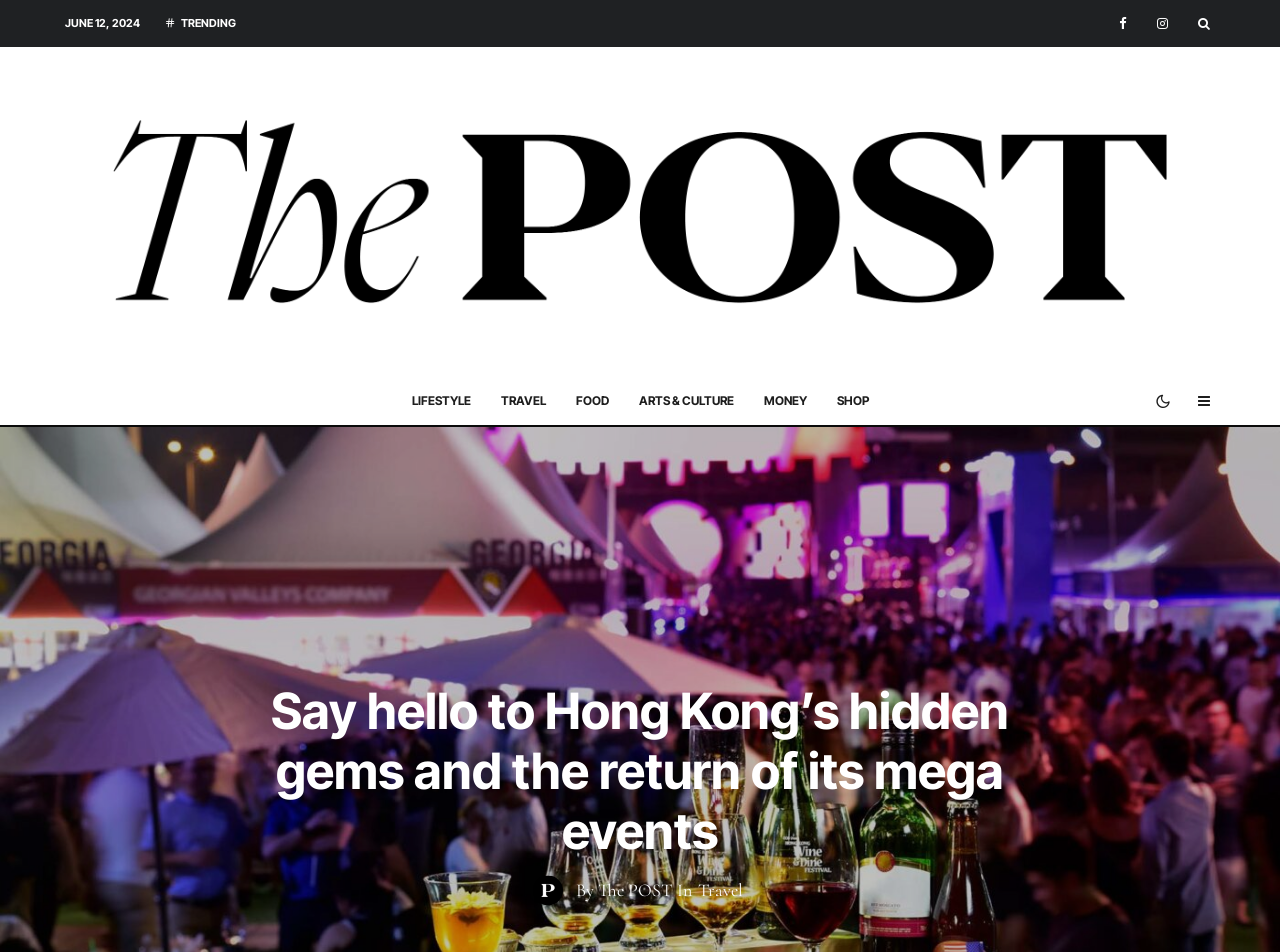Answer the question using only one word or a concise phrase: What is the author of the article?

The POST